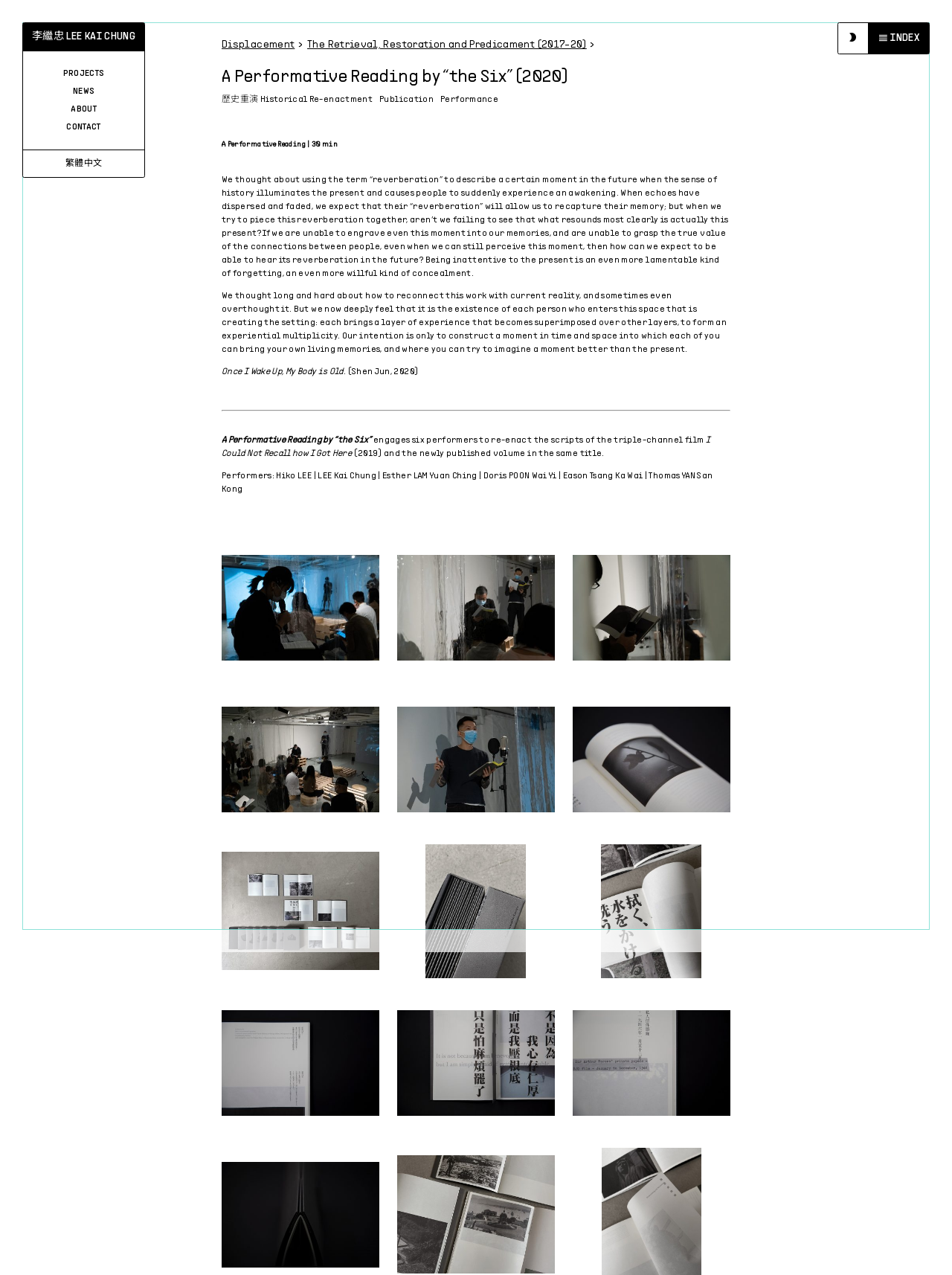Locate the bounding box coordinates of the region to be clicked to comply with the following instruction: "visit Displacement". The coordinates must be four float numbers between 0 and 1, in the form [left, top, right, bottom].

[0.095, 0.022, 0.245, 0.032]